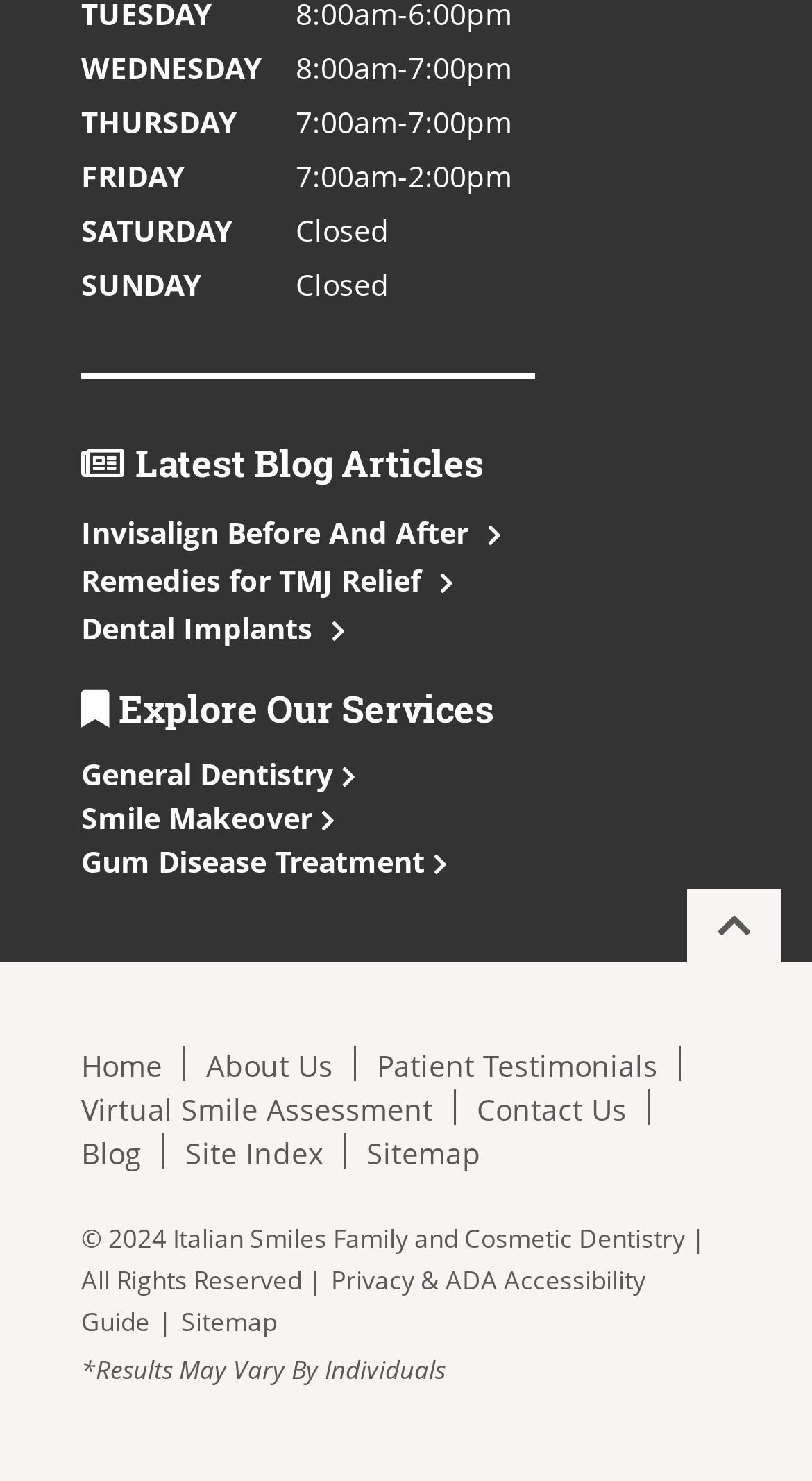Specify the bounding box coordinates of the area to click in order to execute this command: 'Read about Invisalign before and after'. The coordinates should consist of four float numbers ranging from 0 to 1, and should be formatted as [left, top, right, bottom].

[0.1, 0.346, 0.608, 0.372]